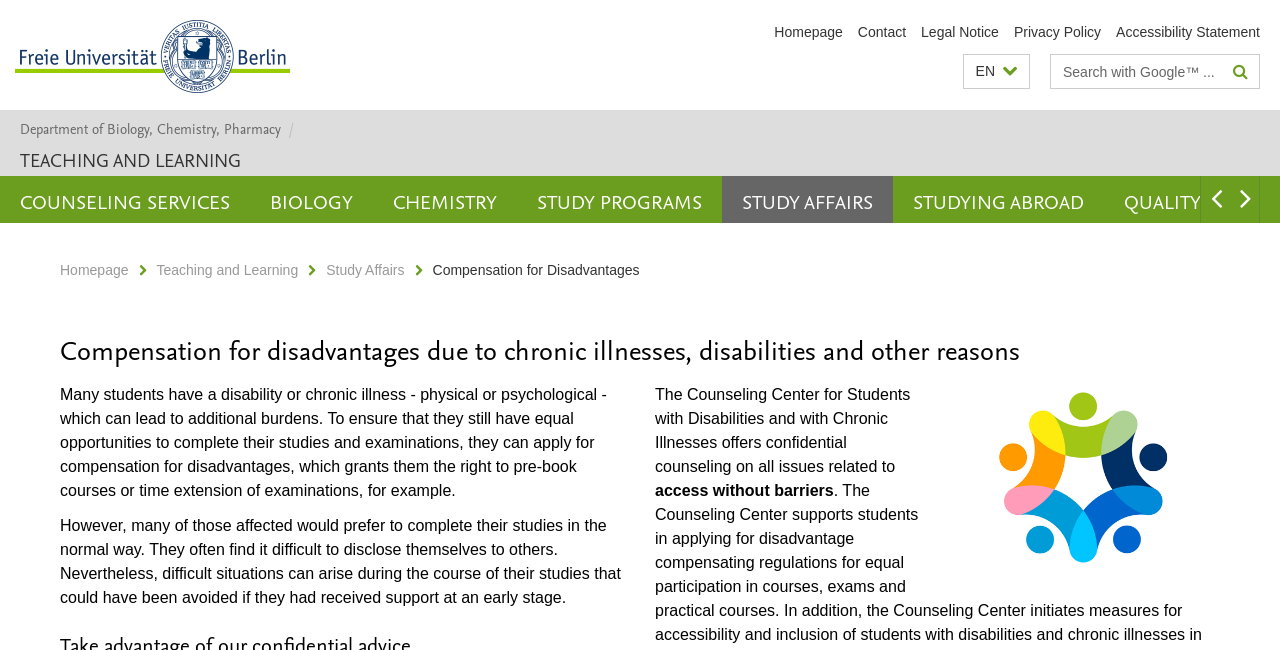What is the logo of the Freie Universität Berlin?
Could you please answer the question thoroughly and with as much detail as possible?

I found the logo by looking at the top-left corner of the webpage, where I saw an image with the description 'The Logo and Seal of the Freie Universität Berlin'.